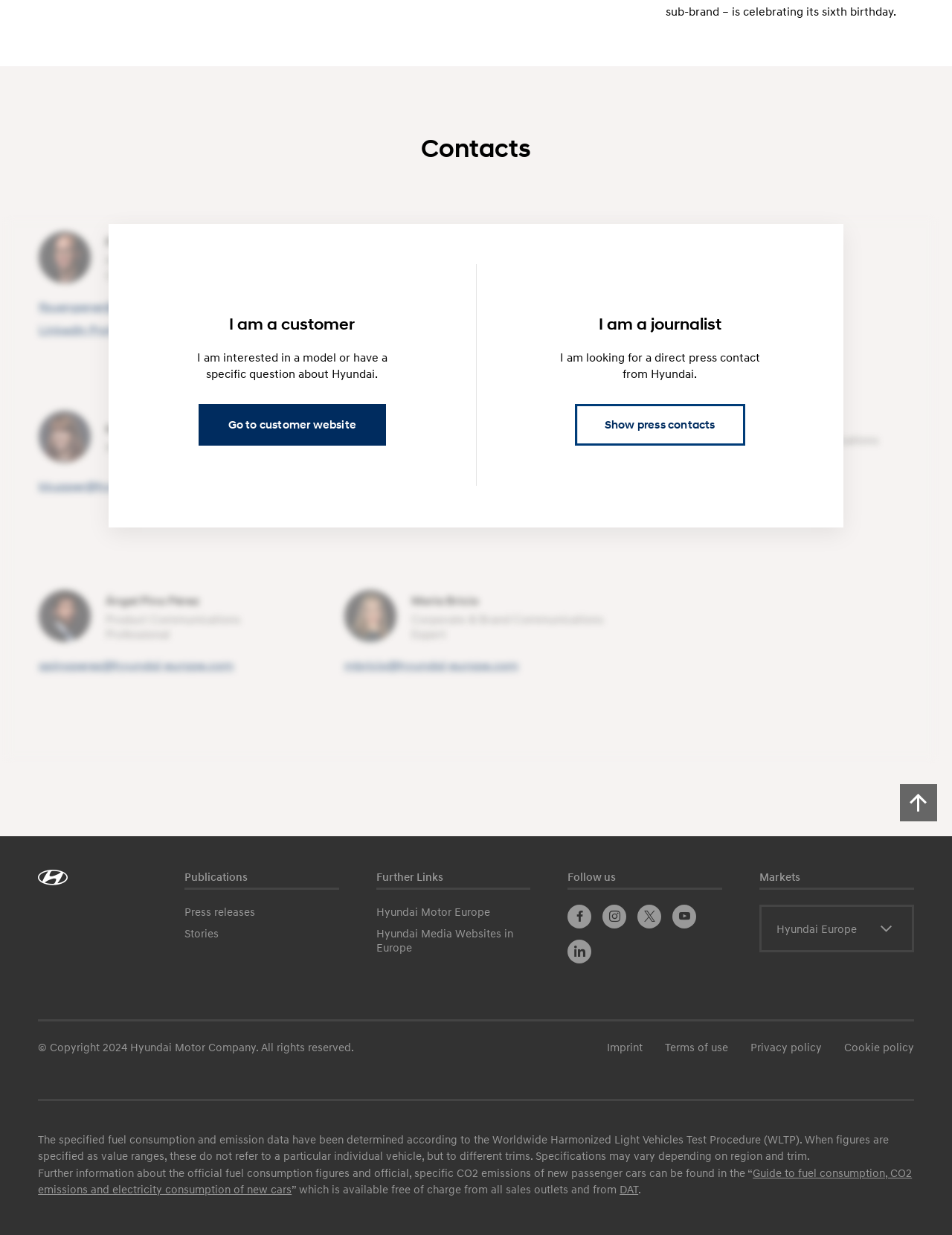Find the bounding box coordinates of the element you need to click on to perform this action: 'Follow Hyundai on Facebook'. The coordinates should be represented by four float values between 0 and 1, in the format [left, top, right, bottom].

[0.596, 0.732, 0.621, 0.752]